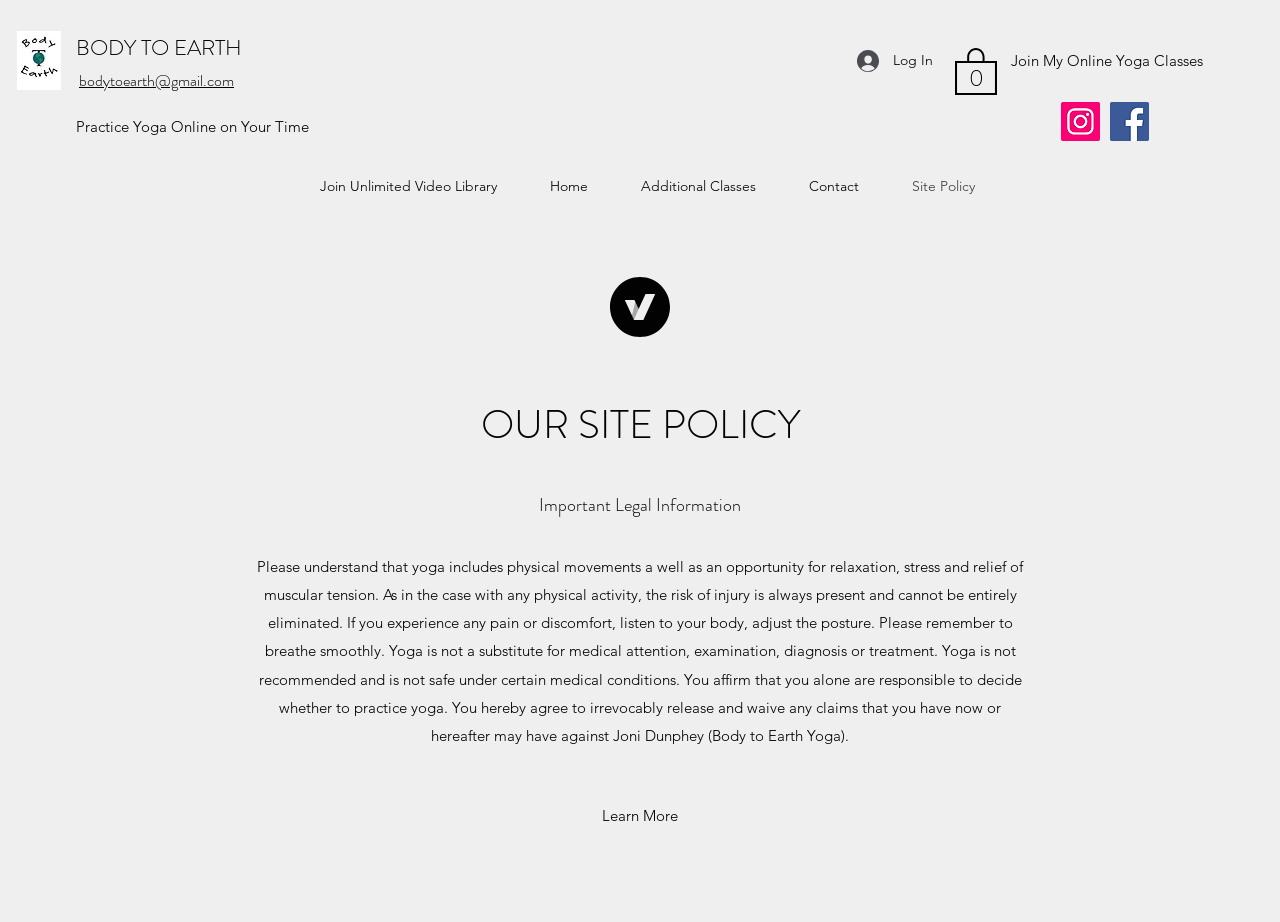Respond with a single word or phrase to the following question: What social media platforms are linked on the website?

Instagram and Facebook